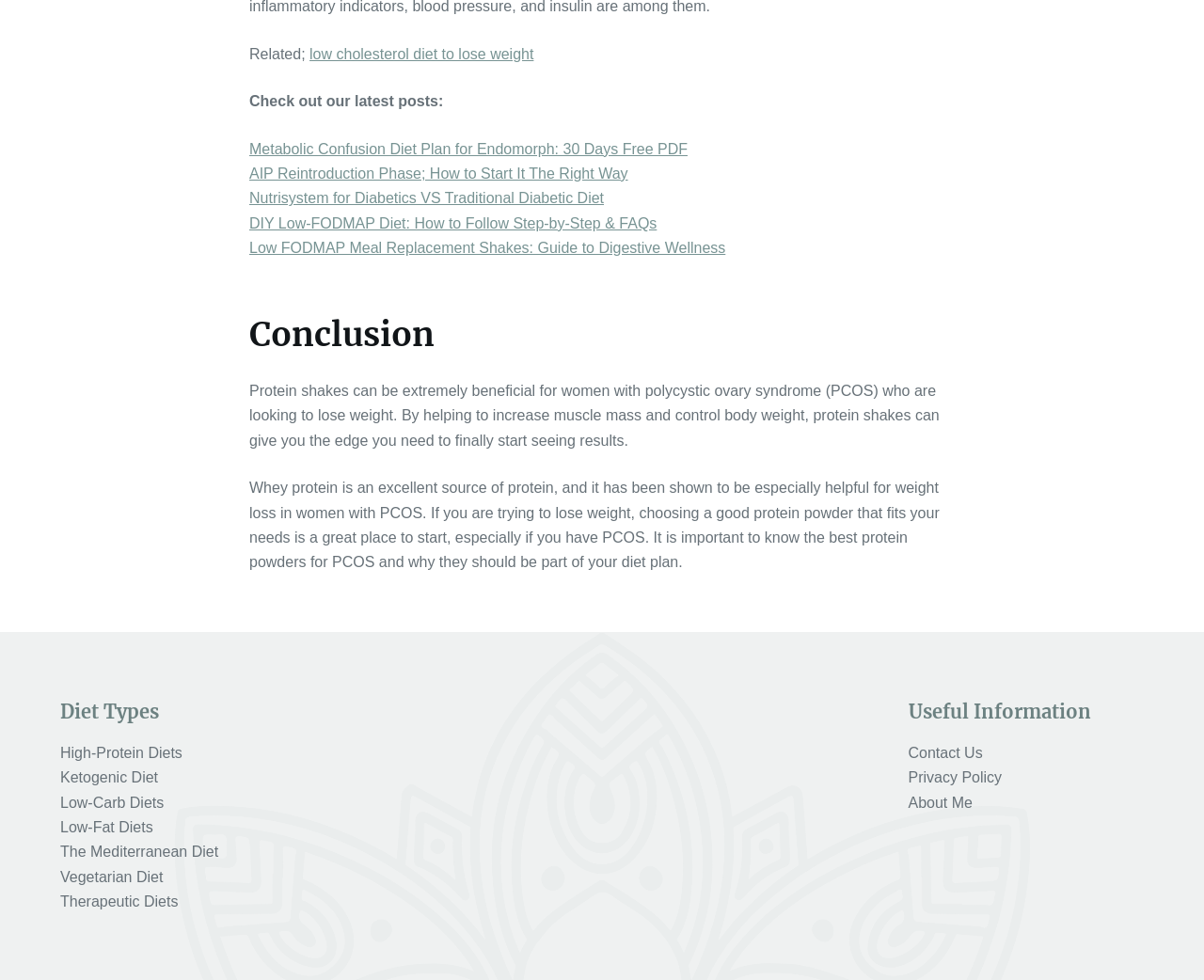Determine the bounding box coordinates of the clickable element to achieve the following action: 'Subscribe to the newsletter'. Provide the coordinates as four float values between 0 and 1, formatted as [left, top, right, bottom].

None